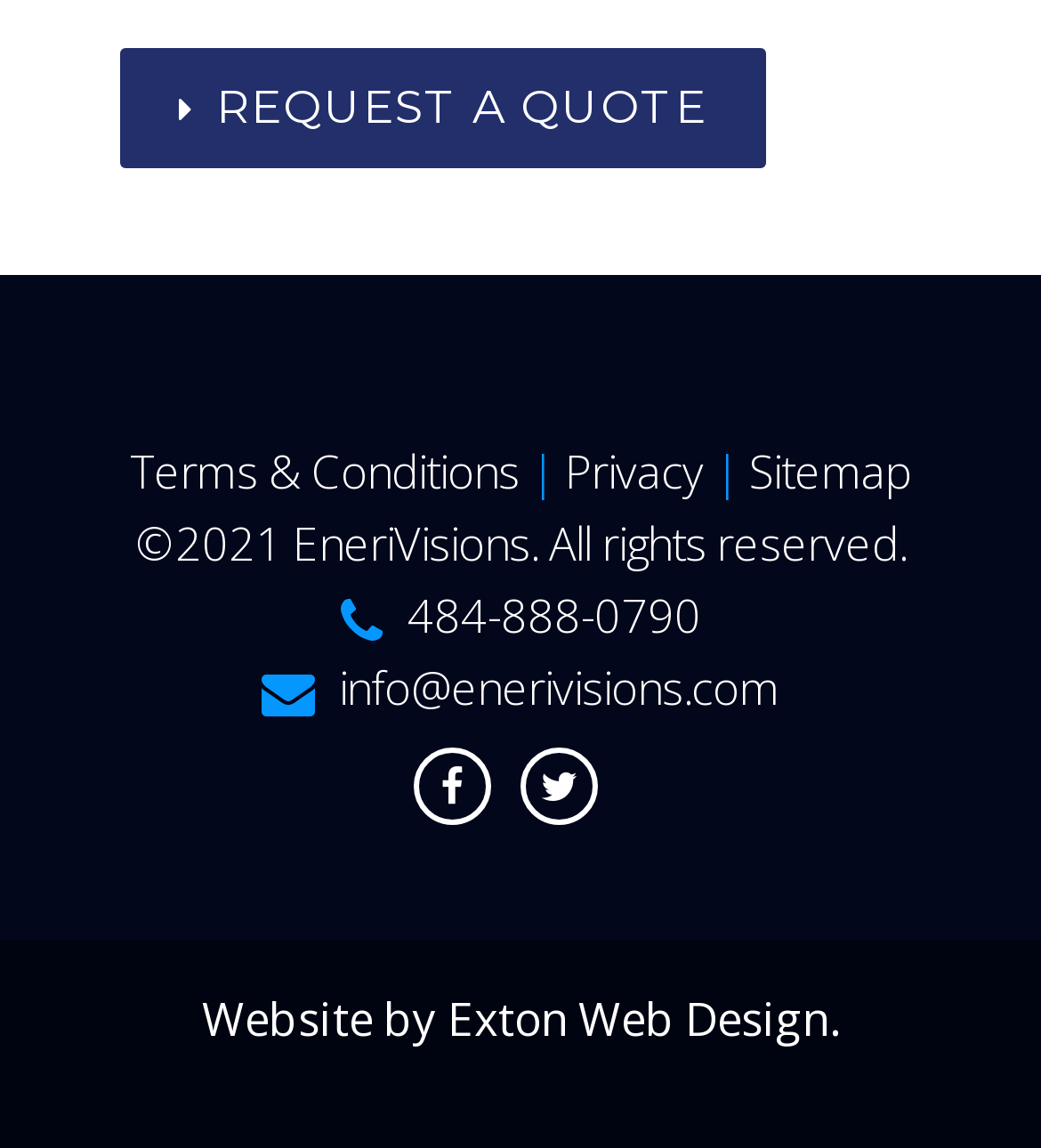Can you specify the bounding box coordinates for the region that should be clicked to fulfill this instruction: "Call 484-888-0790".

[0.391, 0.505, 0.673, 0.569]